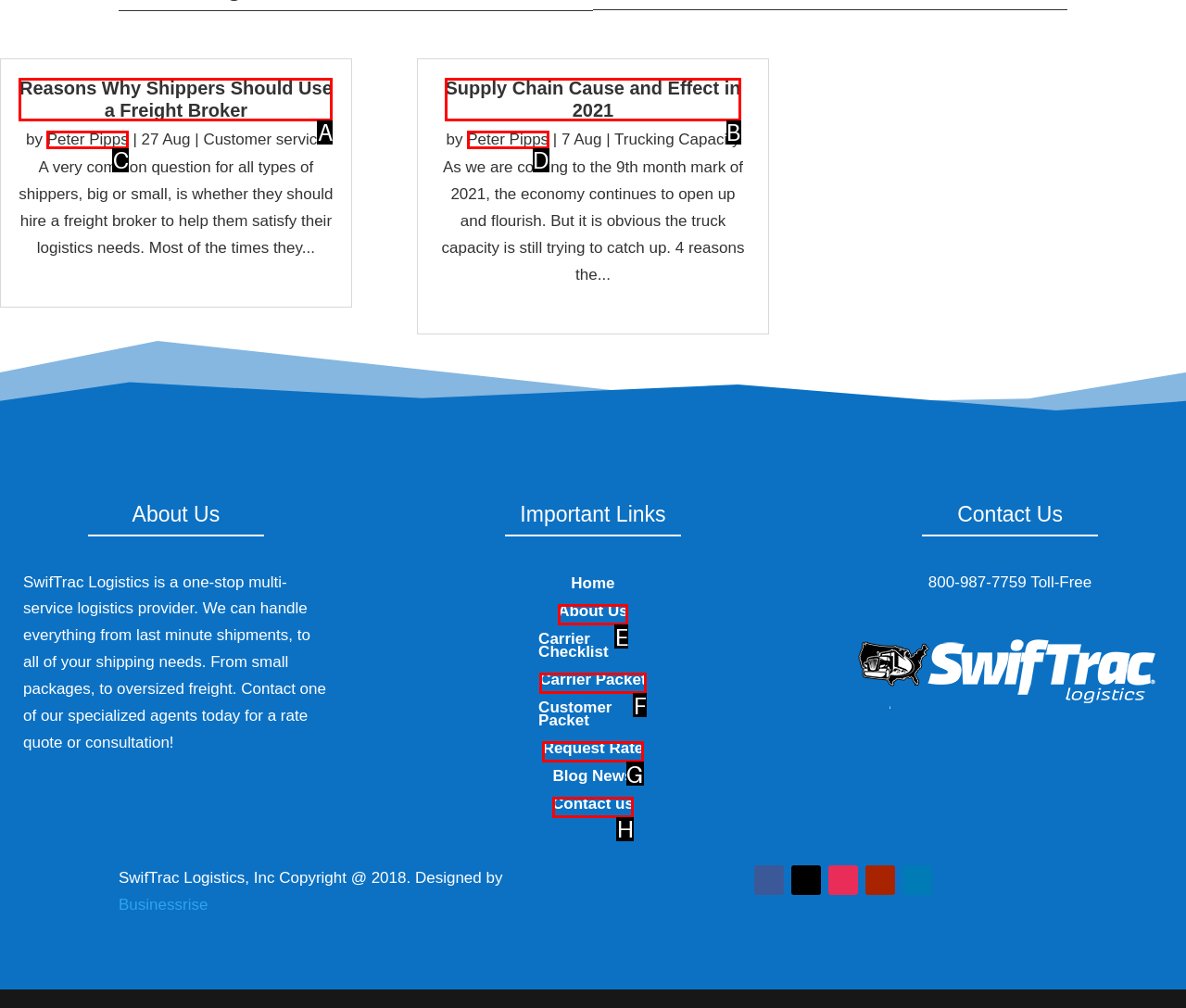Identify the letter of the UI element needed to carry out the task: Contact us
Reply with the letter of the chosen option.

H